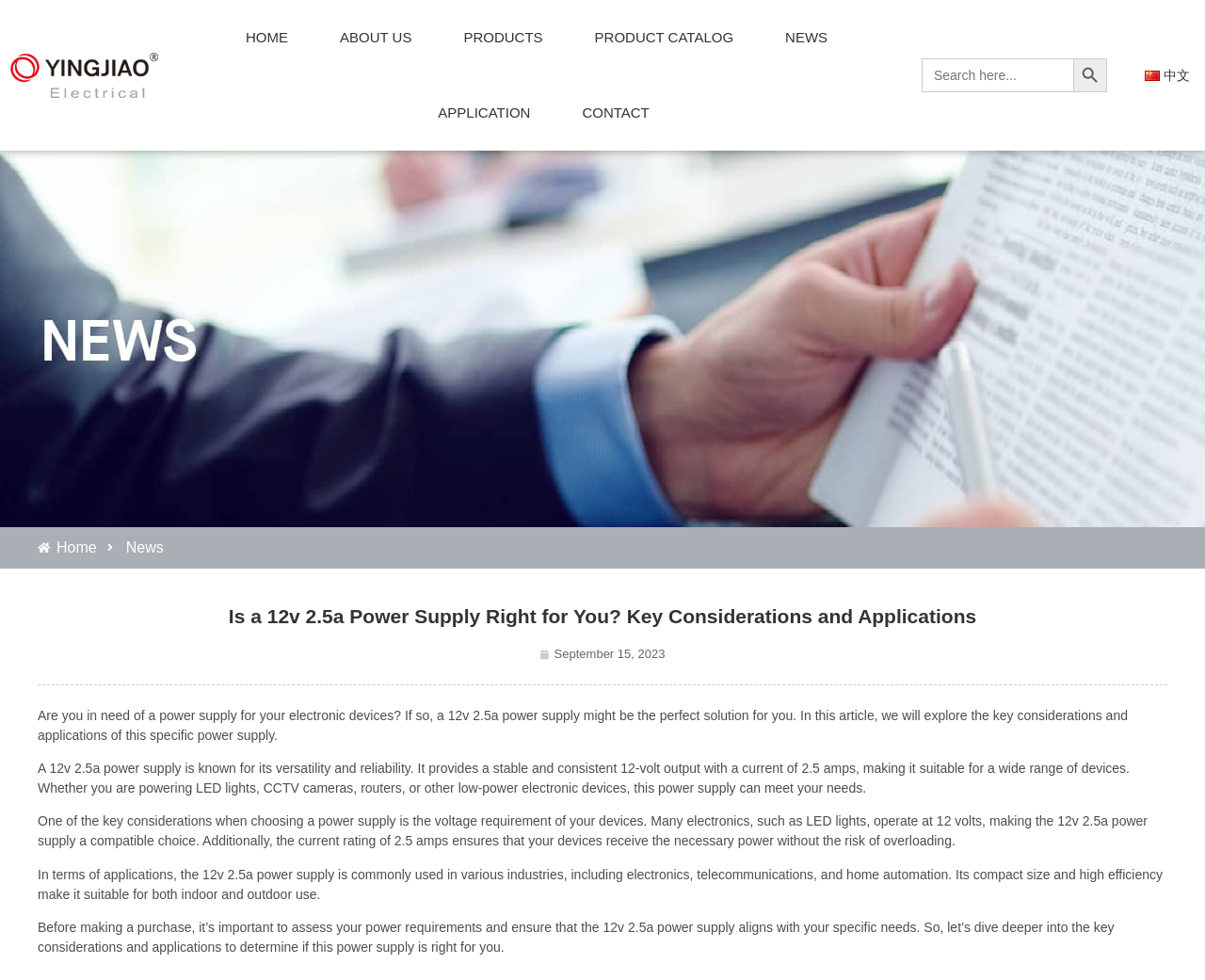Give a concise answer using one word or a phrase to the following question:
How many navigation links are there at the top?

6